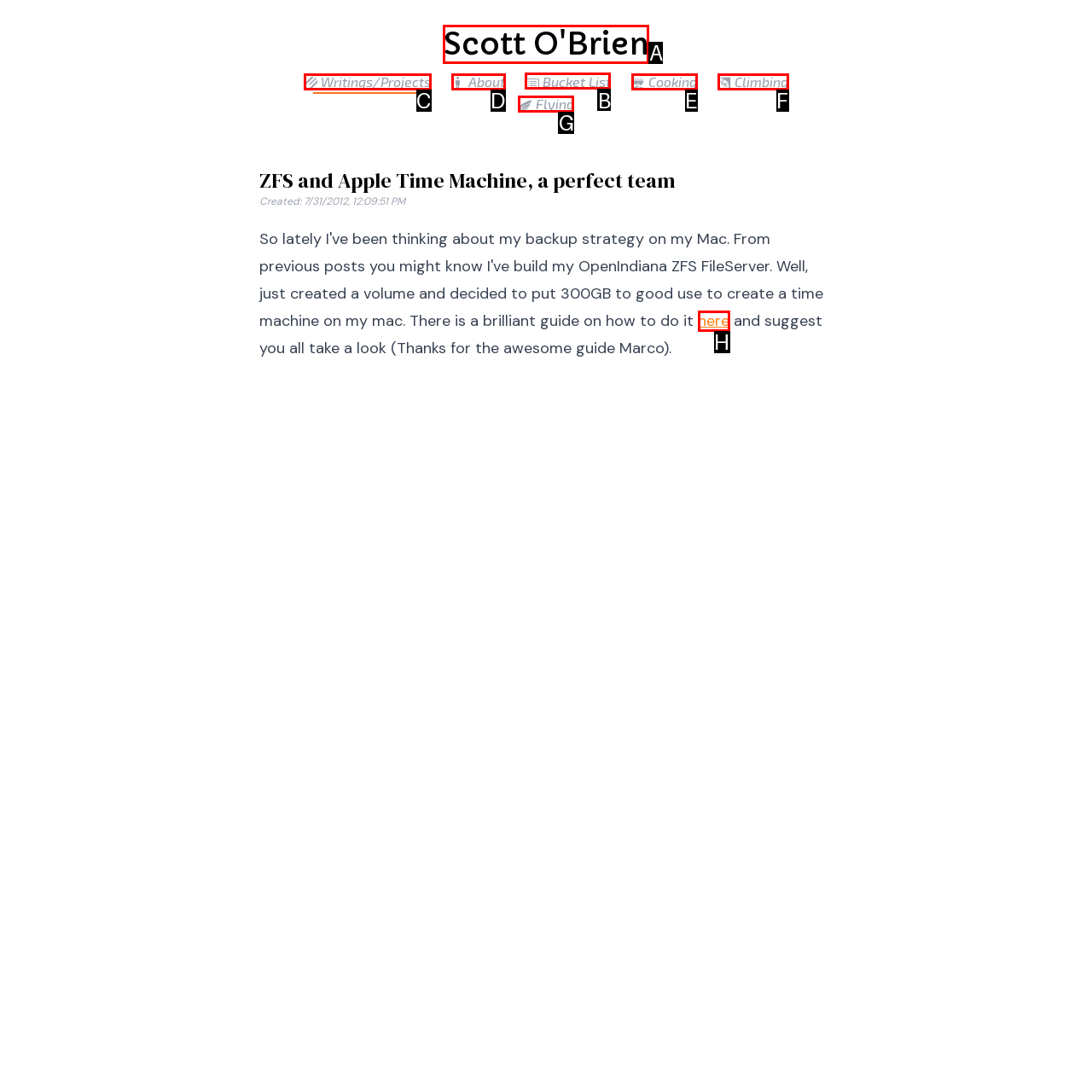Out of the given choices, which letter corresponds to the UI element required to view bucket list? Answer with the letter.

B